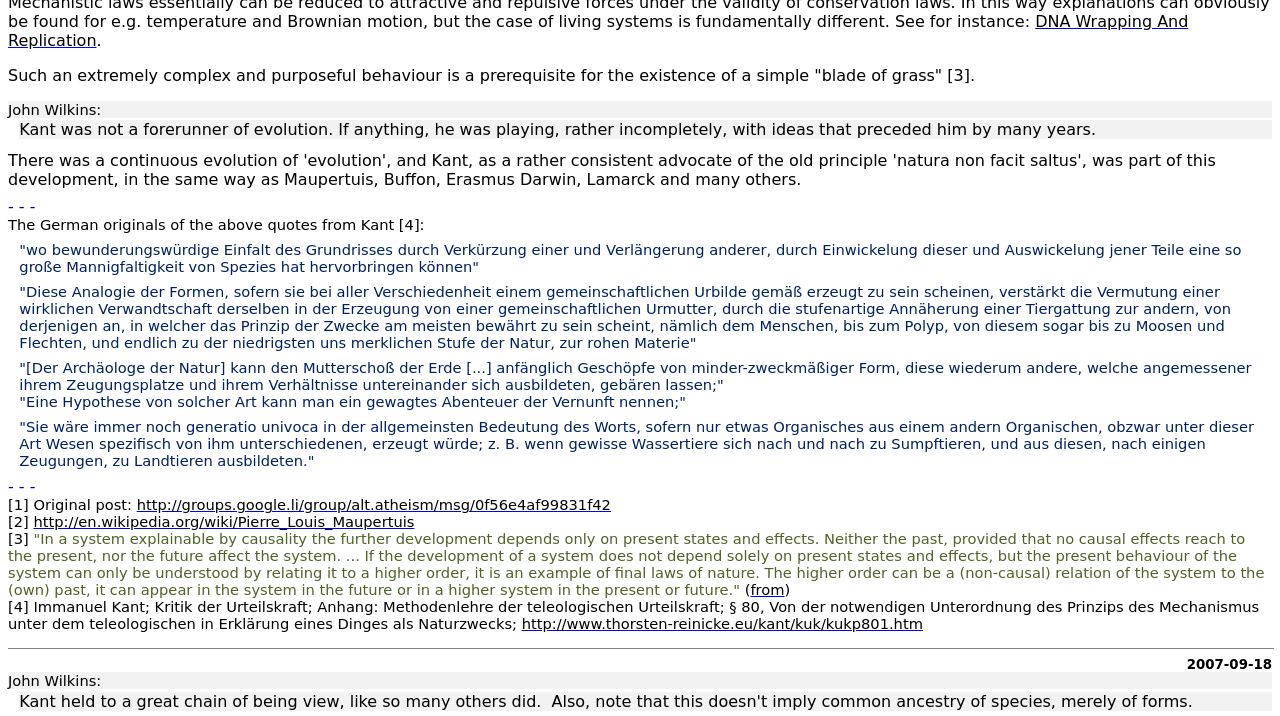Using the element description DNA Wrapping And Replication, predict the bounding box coordinates for the UI element. Provide the coordinates in (top-left x, top-left y, bottom-right x, bottom-right y) format with values ranging from 0 to 1.

[0.006, 0.016, 0.928, 0.069]